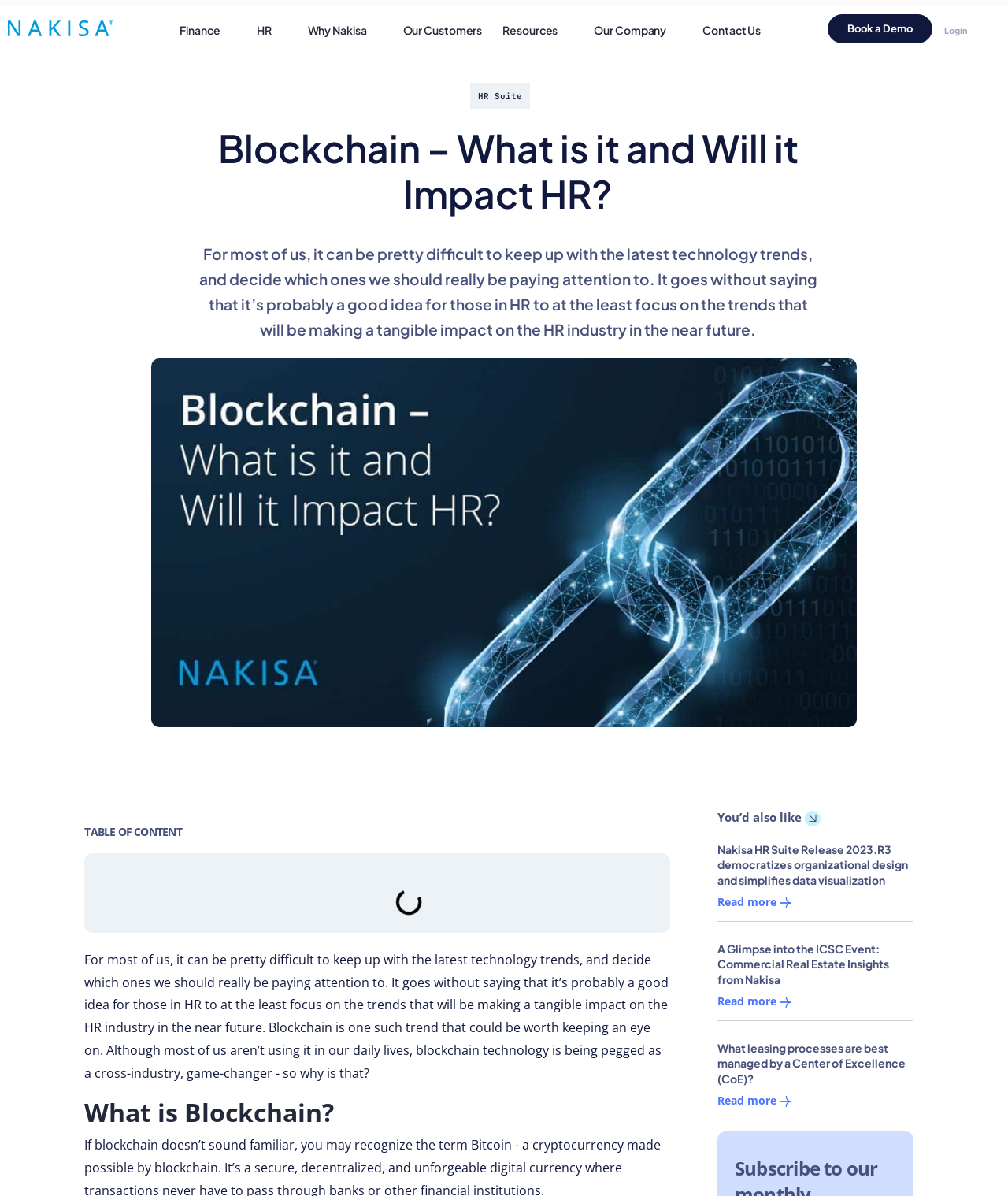Determine the title of the webpage and give its text content.

Blockchain – What is it and Will it Impact HR?